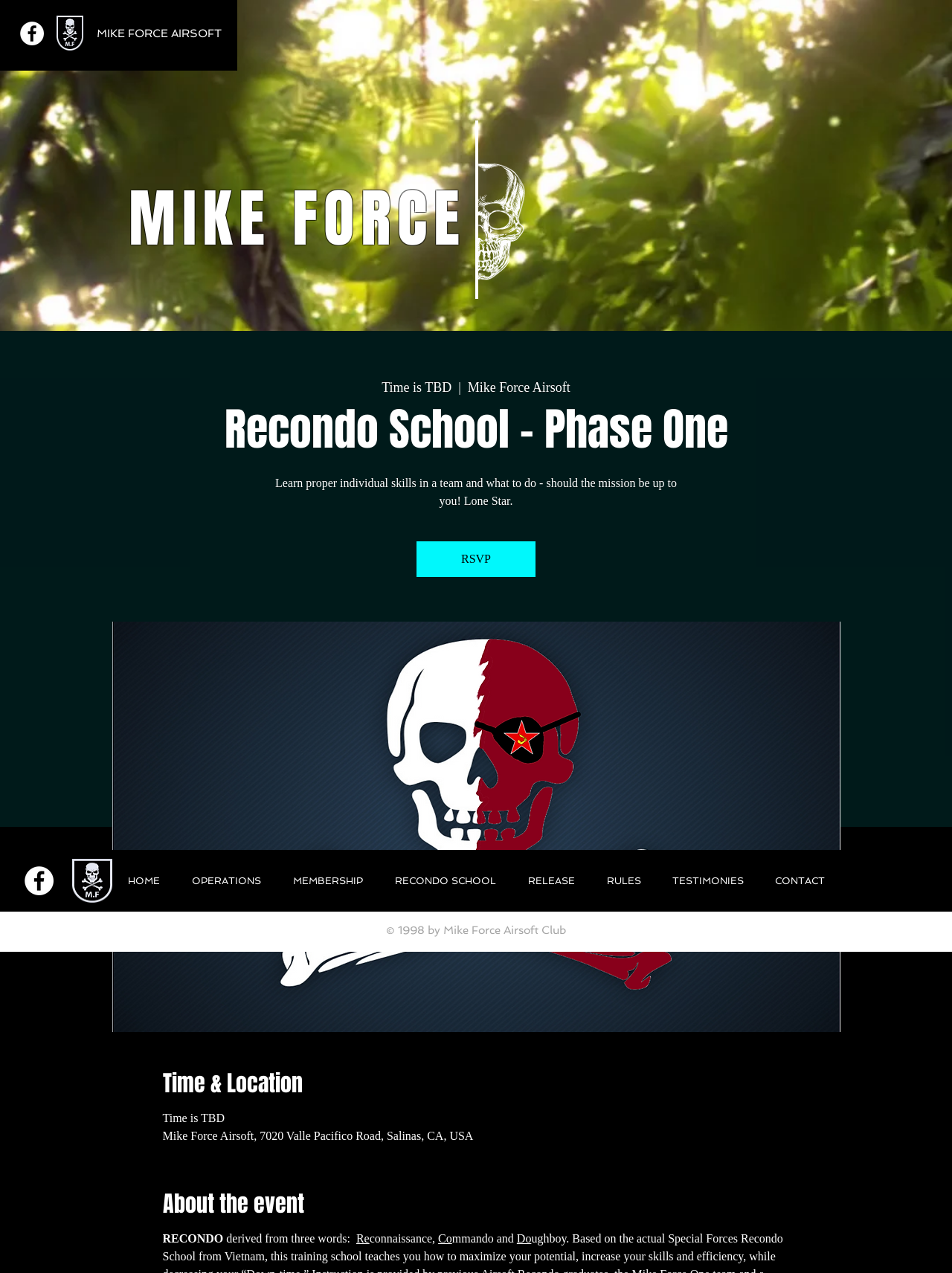What is the name of the airsoft club?
Kindly offer a detailed explanation using the data available in the image.

I found the answer by looking at the top-left corner of the webpage, where the logo 'MF small.png' is located, and the link 'MIKE FORCE AIRSOFT' is nearby, indicating that the airsoft club is named Mike Force Airsoft.